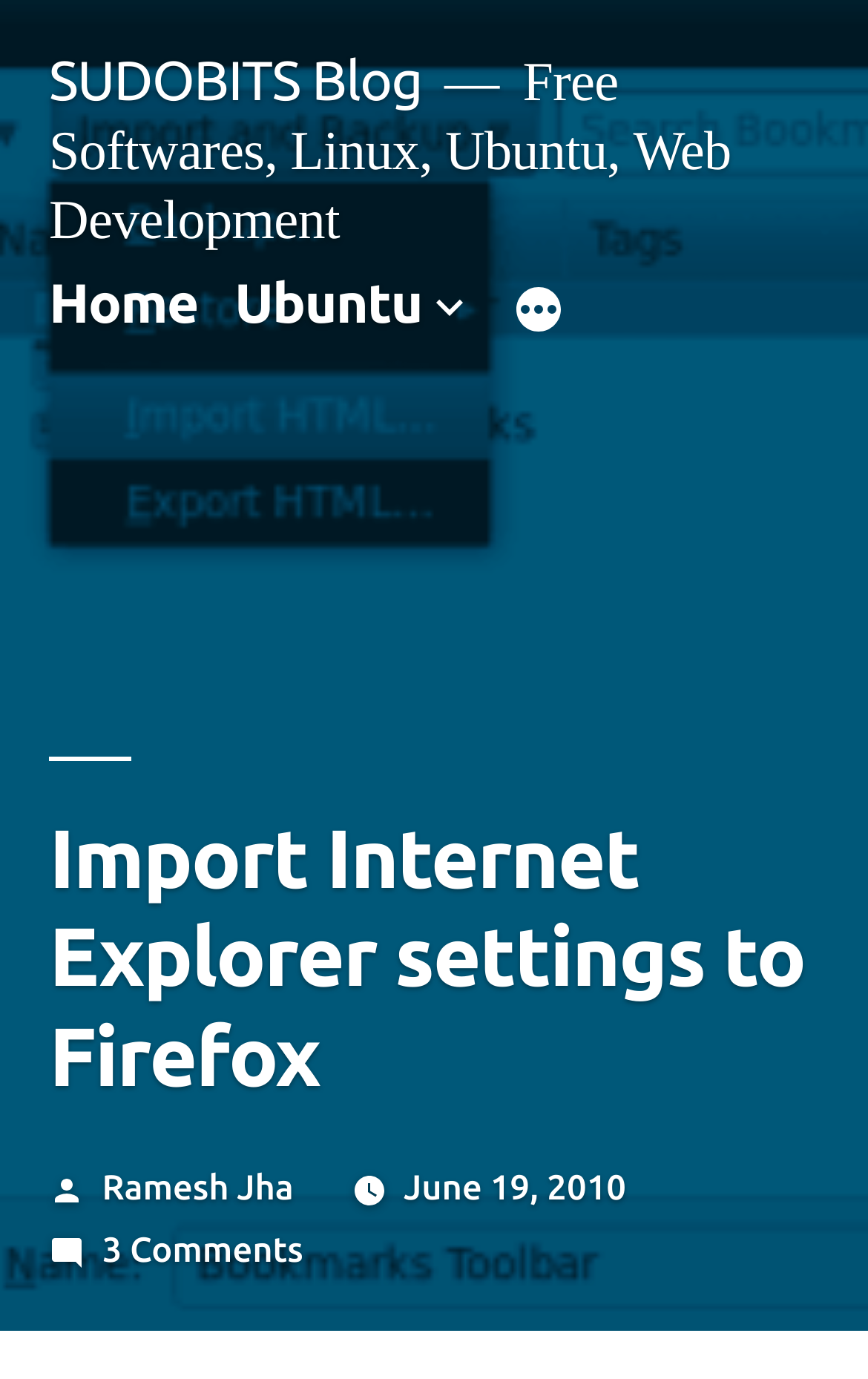What is the topic of the image on the webpage?
Utilize the image to construct a detailed and well-explained answer.

I found the topic of the image by looking at the image element located at the top of the webpage, which has an alt text 'import internet explorer bookmarks into firefox'.